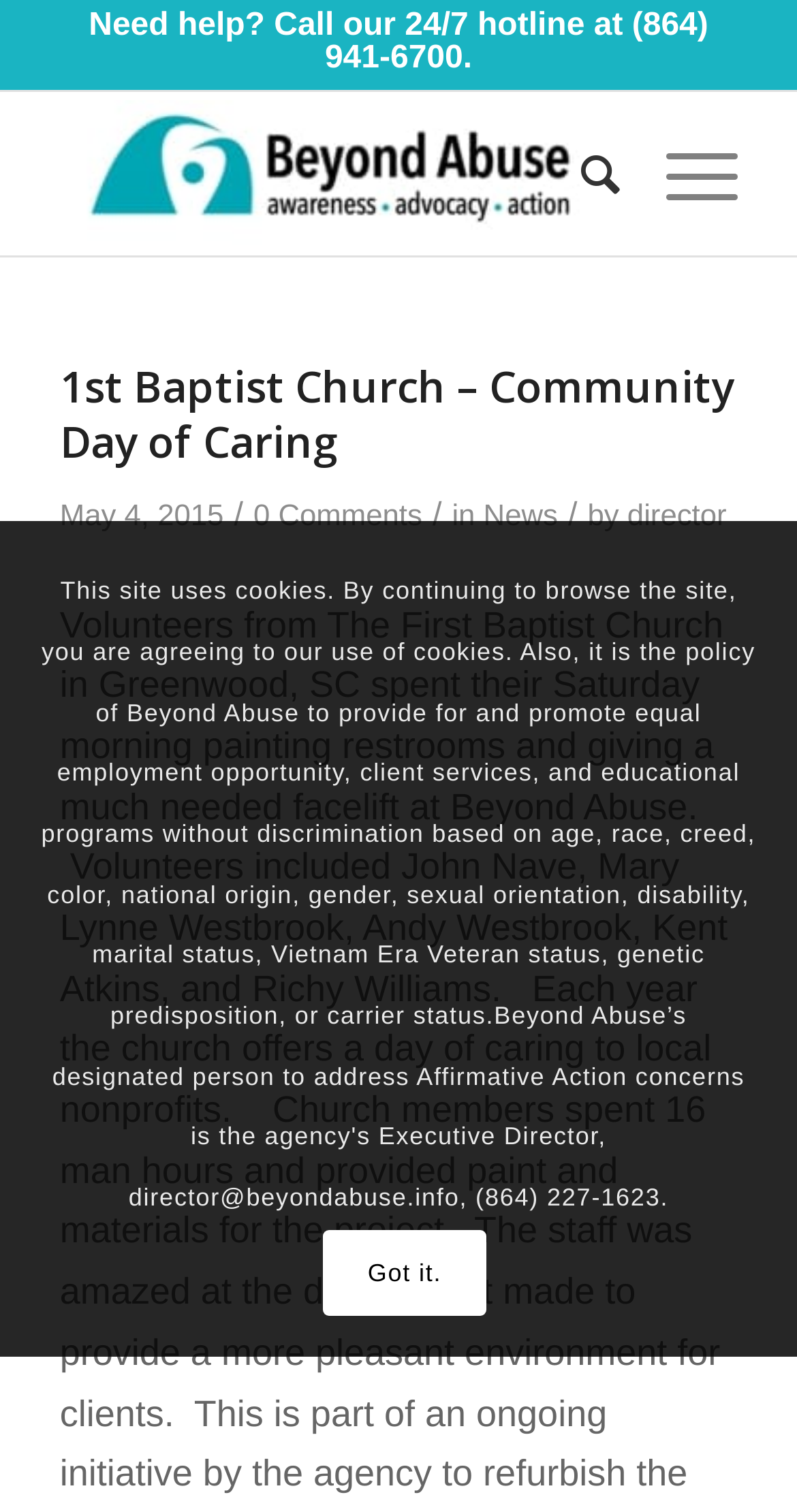Please specify the bounding box coordinates for the clickable region that will help you carry out the instruction: "Call the 24/7 hotline".

[0.111, 0.005, 0.889, 0.05]